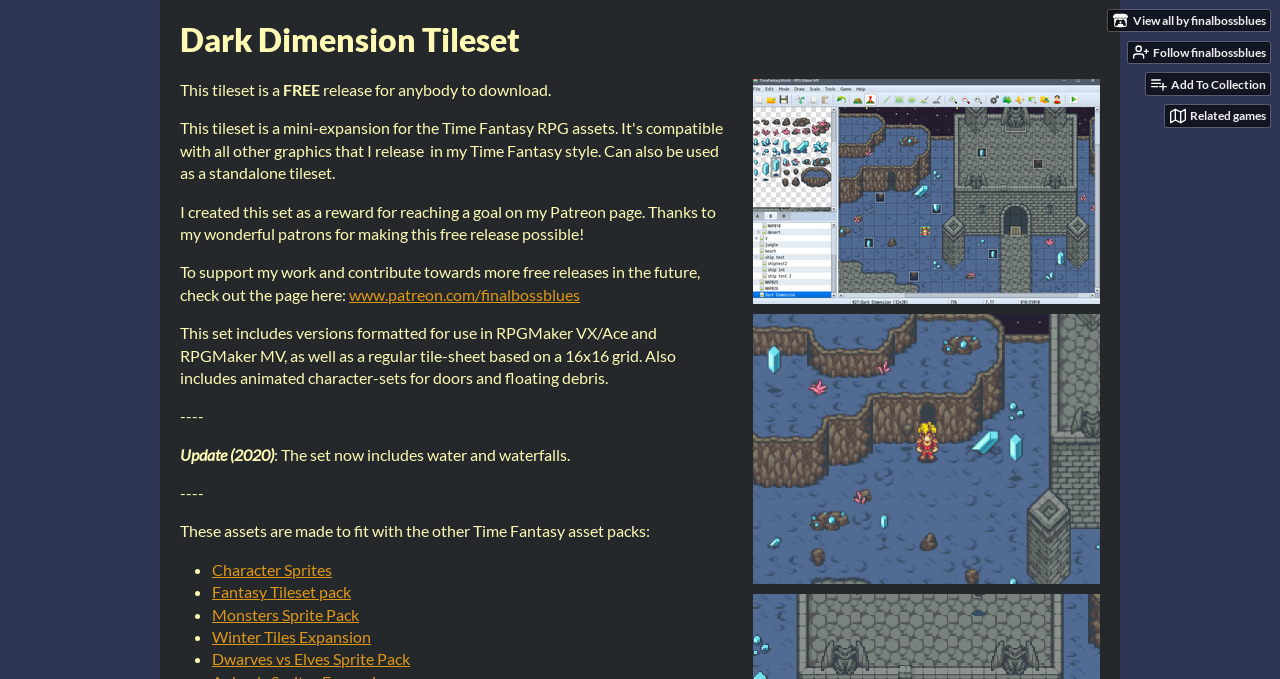Answer in one word or a short phrase: 
What is the name of the tileset?

Dark Dimension Tileset